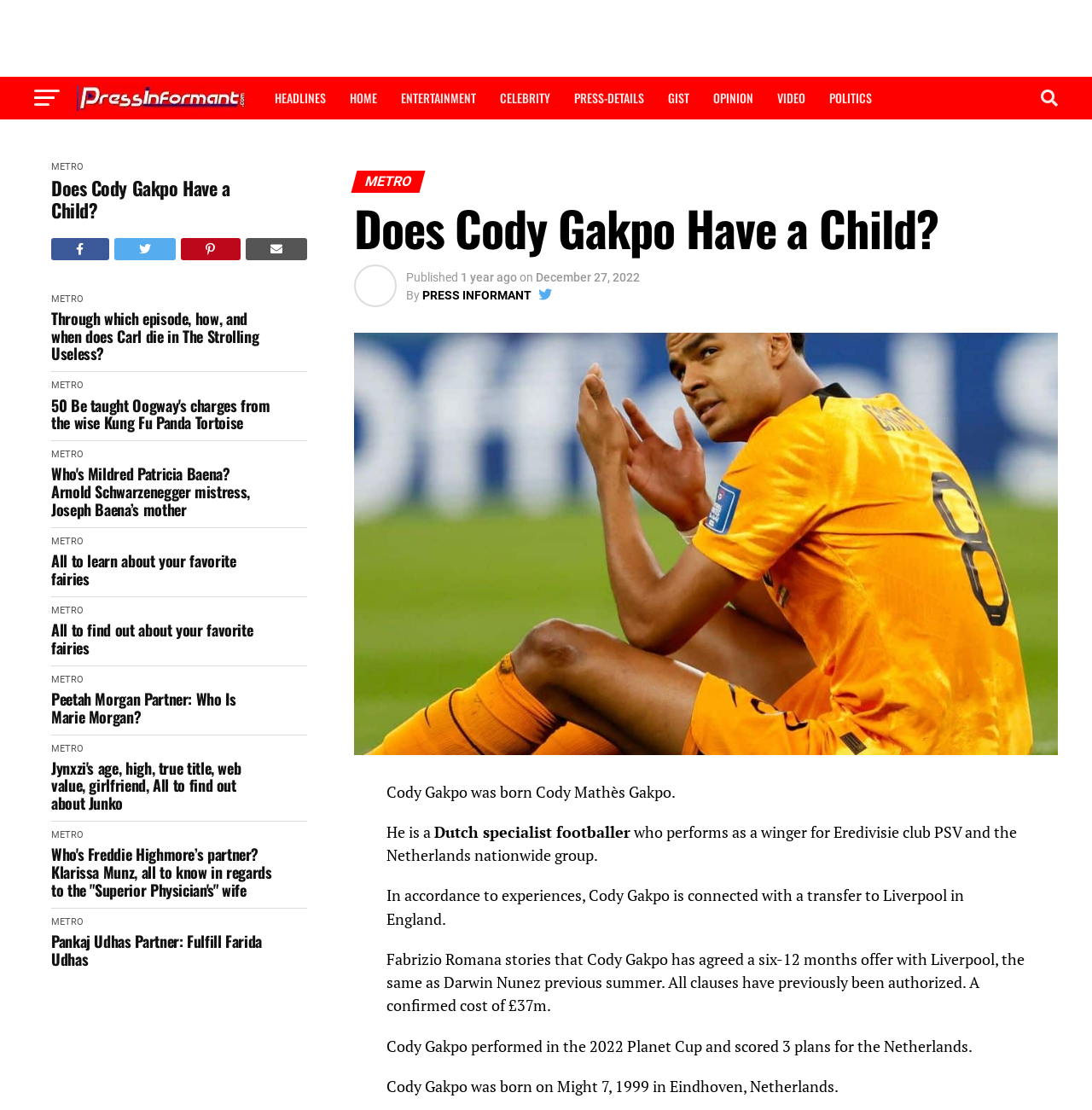Extract the bounding box coordinates for the UI element described as: "title="Pin This Post"".

[0.166, 0.214, 0.22, 0.234]